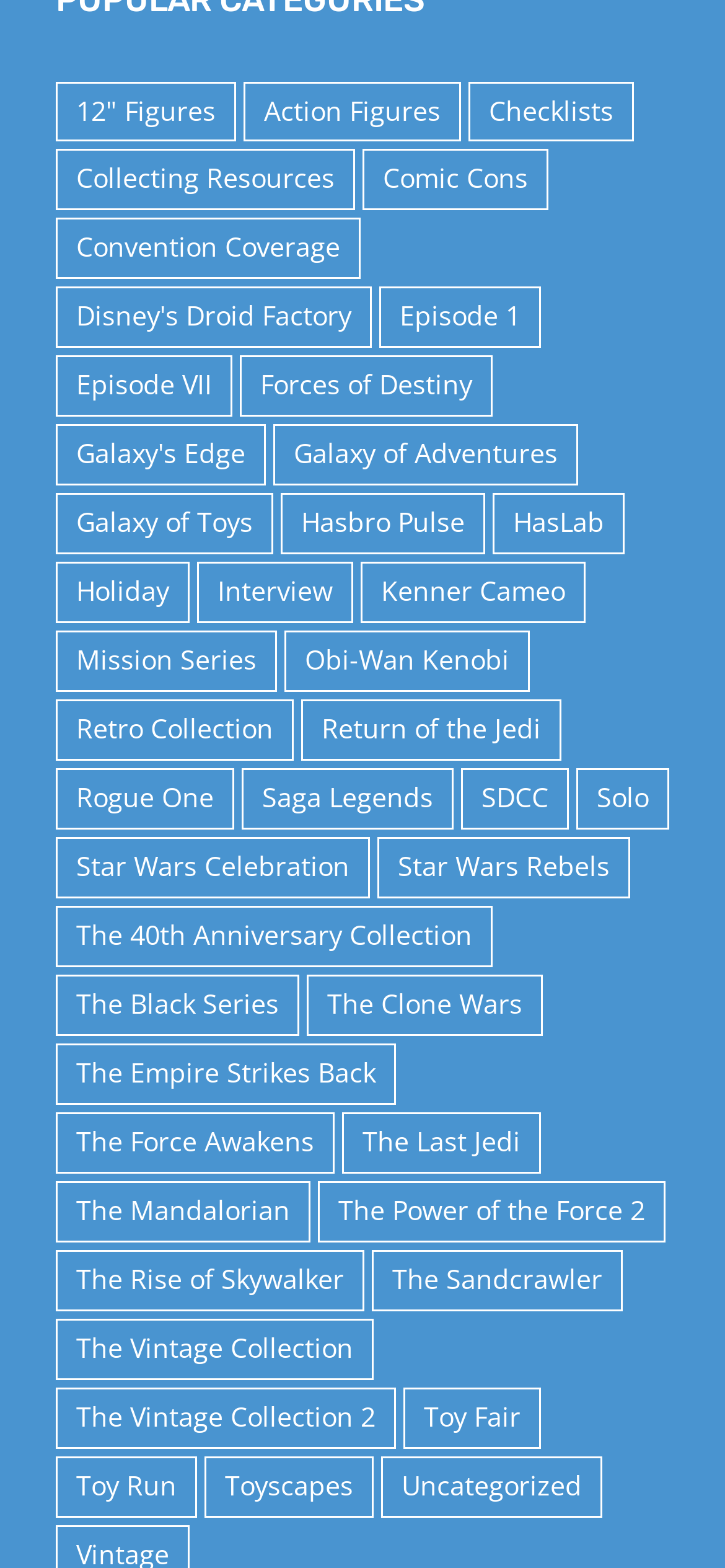Respond to the question below with a single word or phrase:
How many links are on this webpage?

343